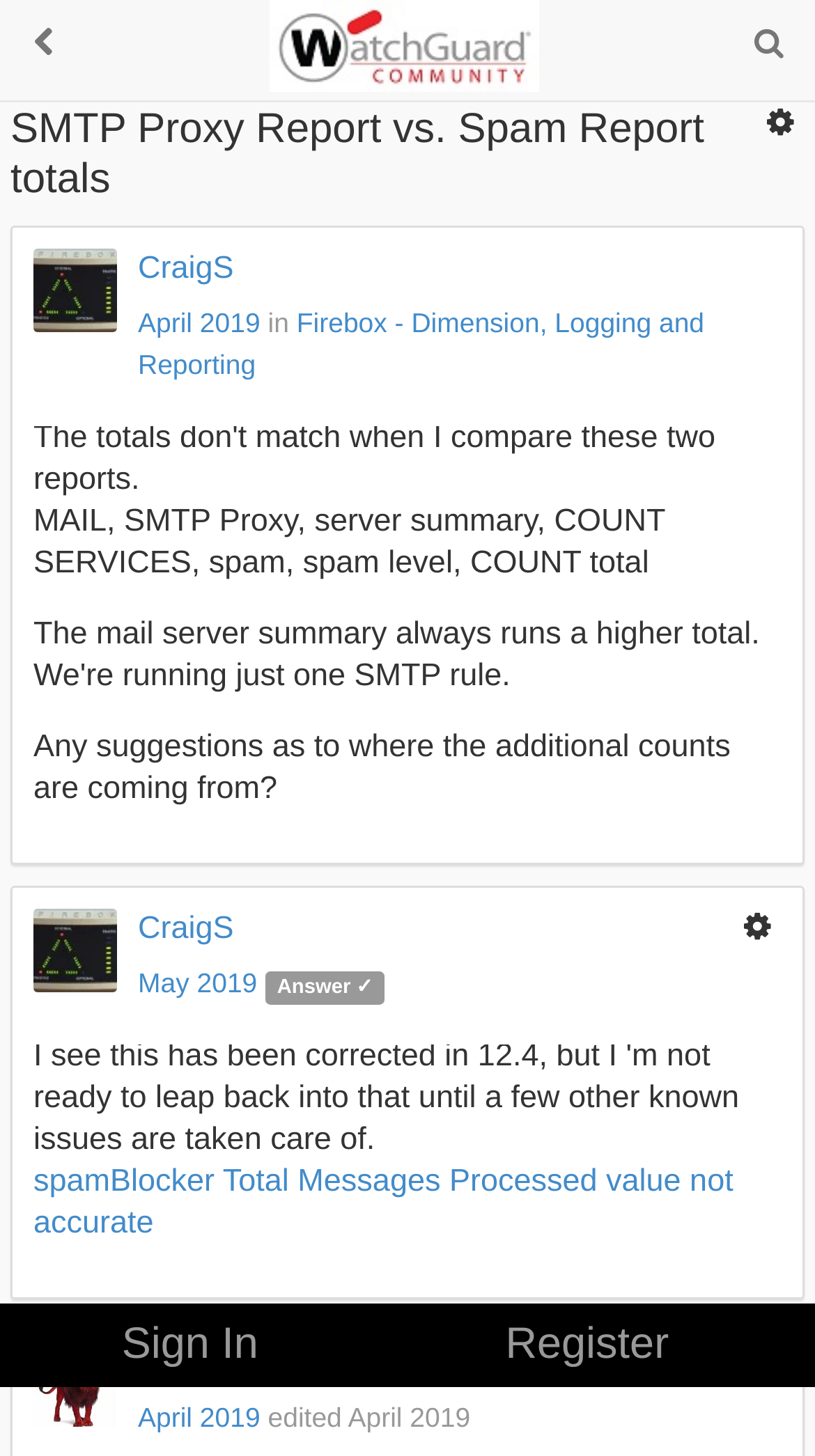Kindly provide the bounding box coordinates of the section you need to click on to fulfill the given instruction: "Click the Options button".

[0.928, 0.073, 0.987, 0.098]